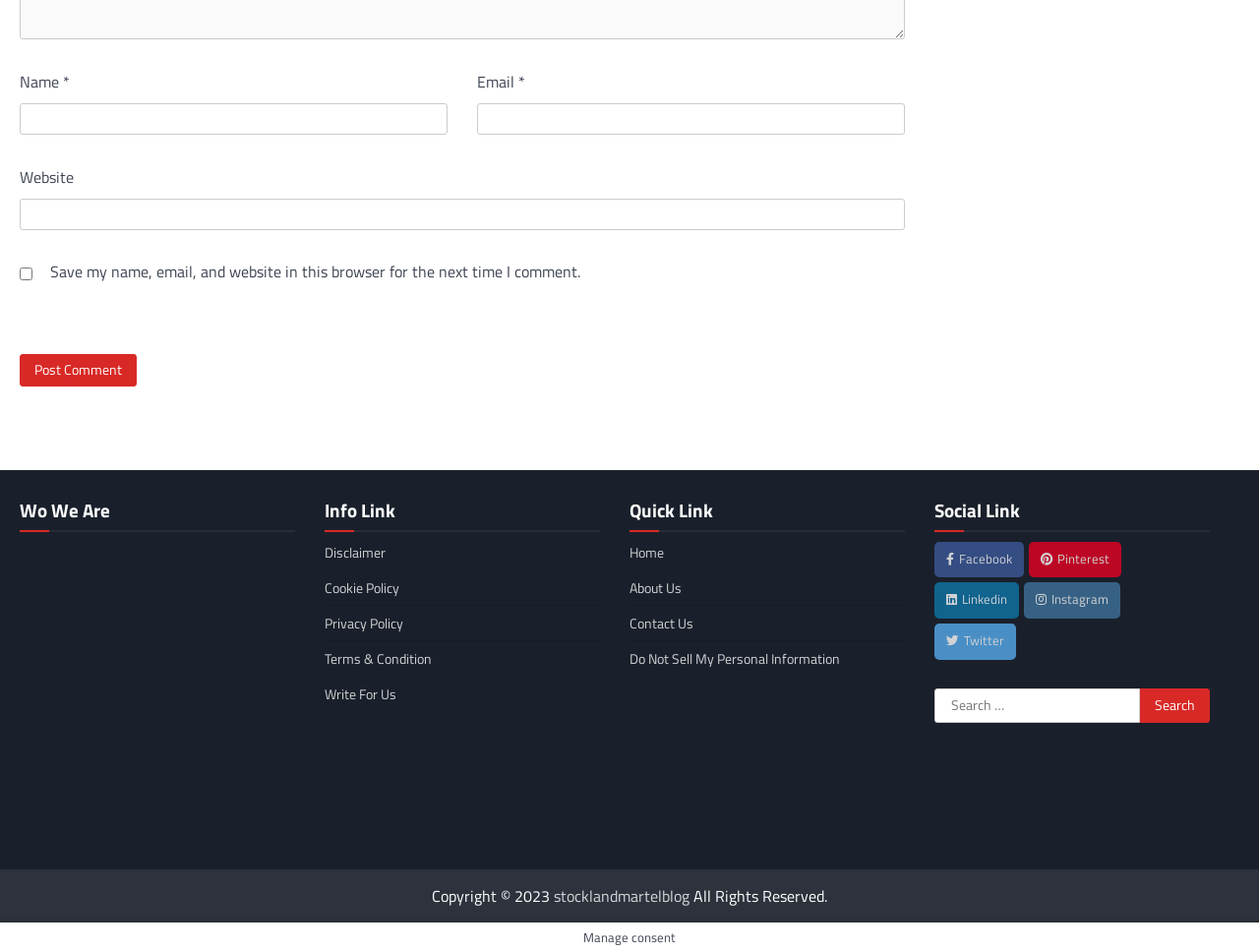Provide the bounding box coordinates for the UI element that is described as: "Strelets Forum".

None